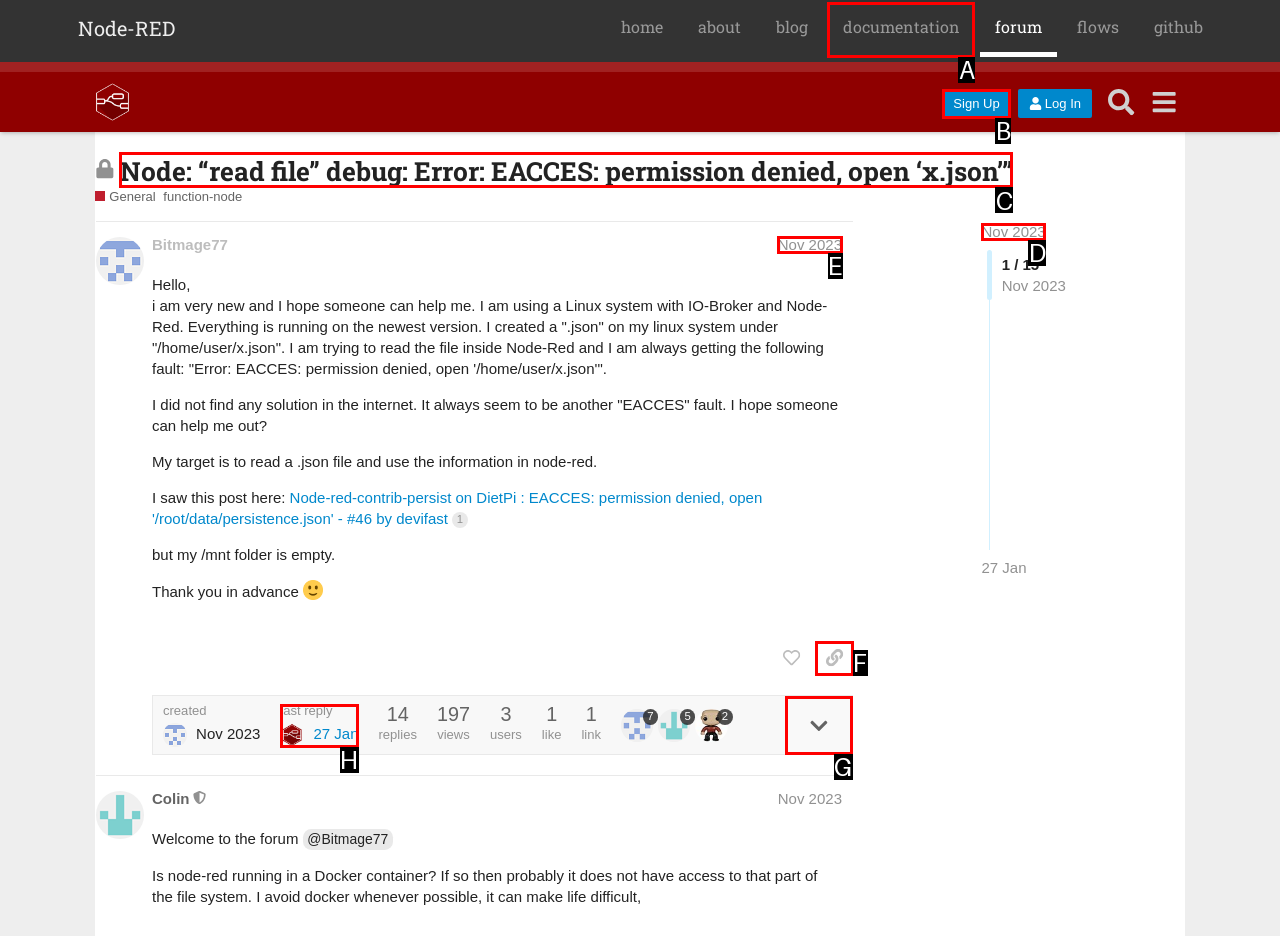Given the element description: last reply 27 Jan, choose the HTML element that aligns with it. Indicate your choice with the corresponding letter.

H